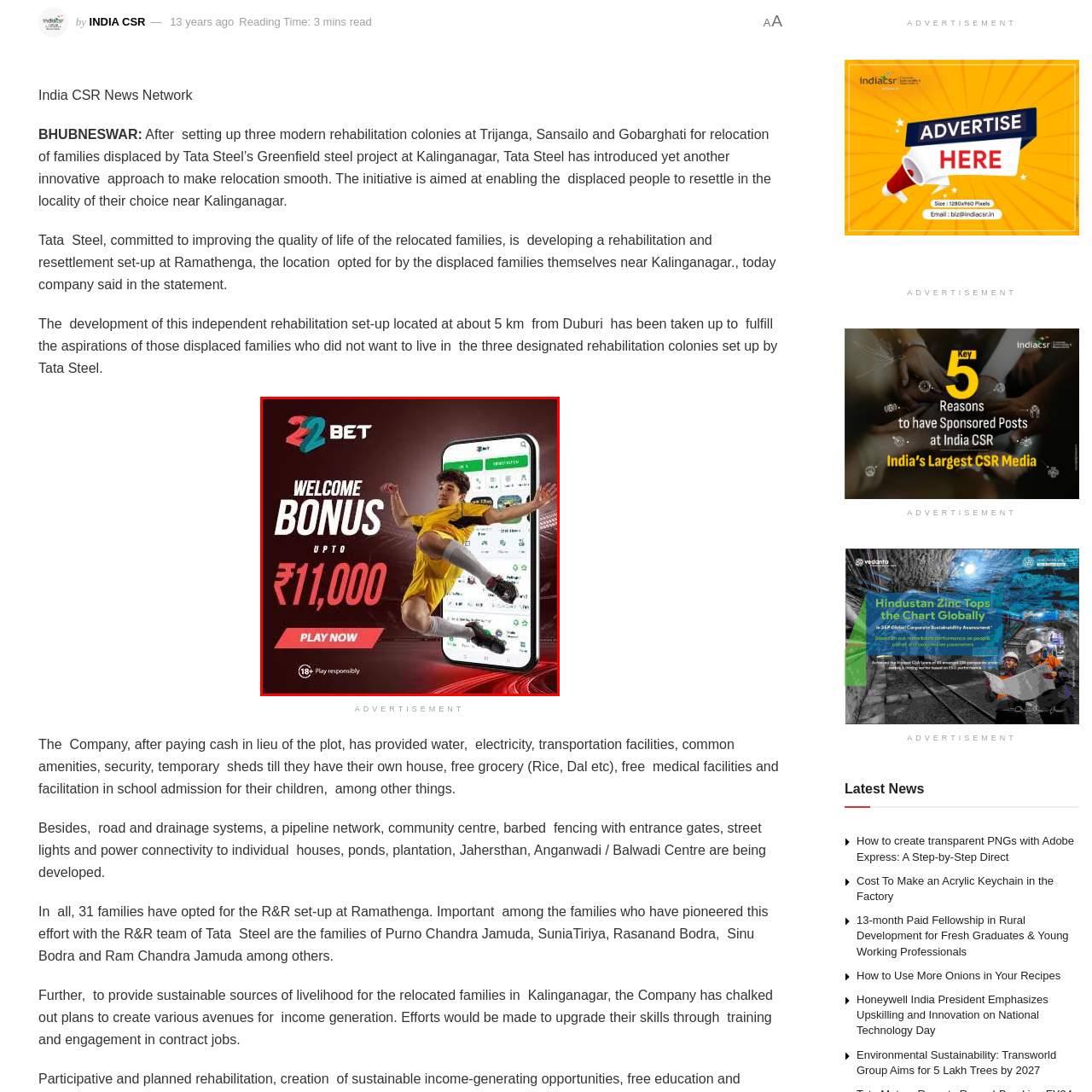What is the age requirement for playing?
Analyze the image within the red frame and provide a concise answer using only one word or a short phrase.

18+